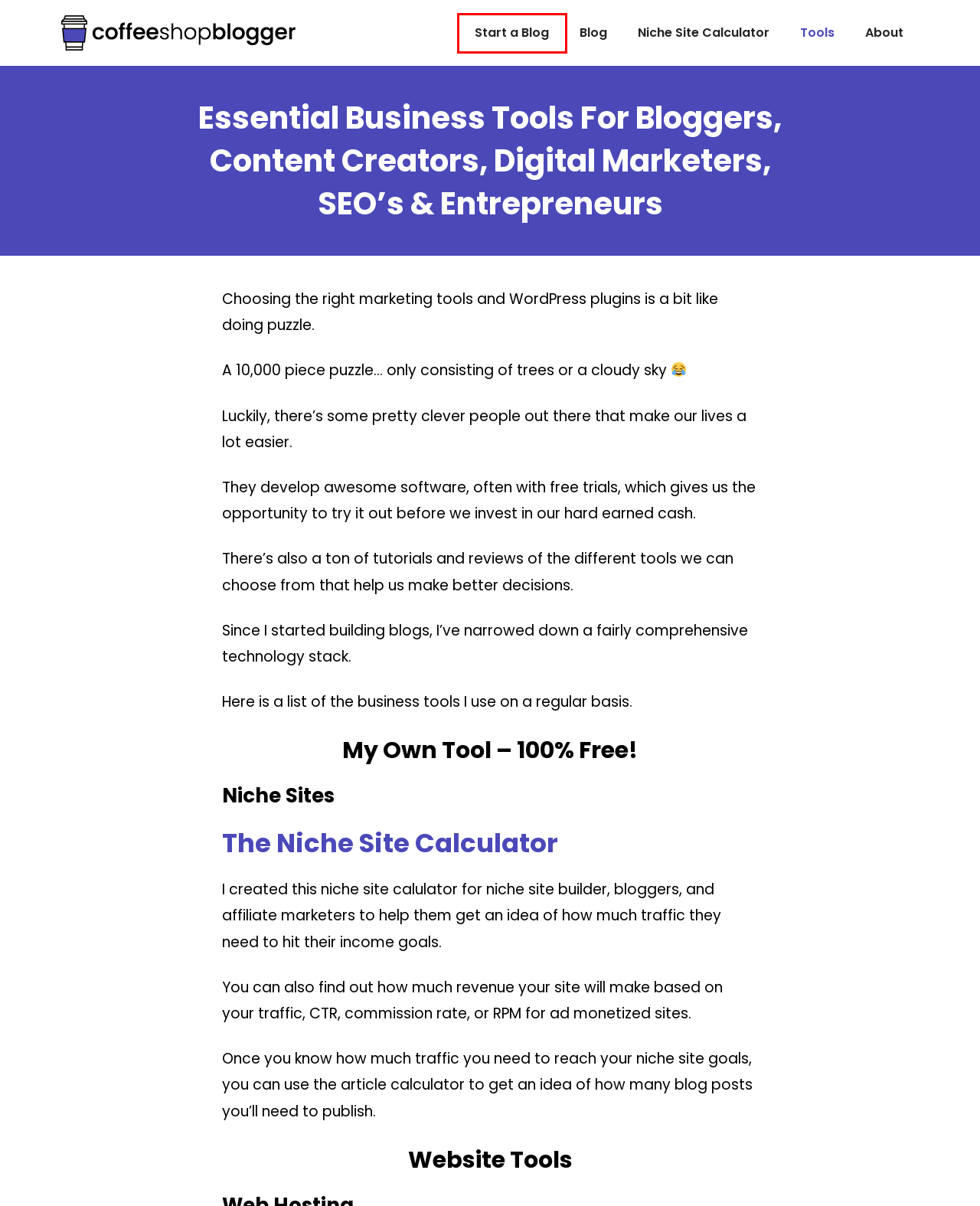You are provided a screenshot of a webpage featuring a red bounding box around a UI element. Choose the webpage description that most accurately represents the new webpage after clicking the element within the red bounding box. Here are the candidates:
A. AAWP | The Amazon Affiliate WordPress Plugin
B. Teaching You How to Publish Better Content with AI
C. How to Start a WordPress Blog in 2021: The Smart Way
D. Use Actual Intelligence to Grow & Scale Your Blog
E. Blog • Coffee Shop Blogger
F. Website Builder | Create a Website Now - Elementor
G. TableLabs - Create an Amazon Product Comparison Chart In Minutes
H. Niche Site Calculator • Coffee Shop Blogger

C